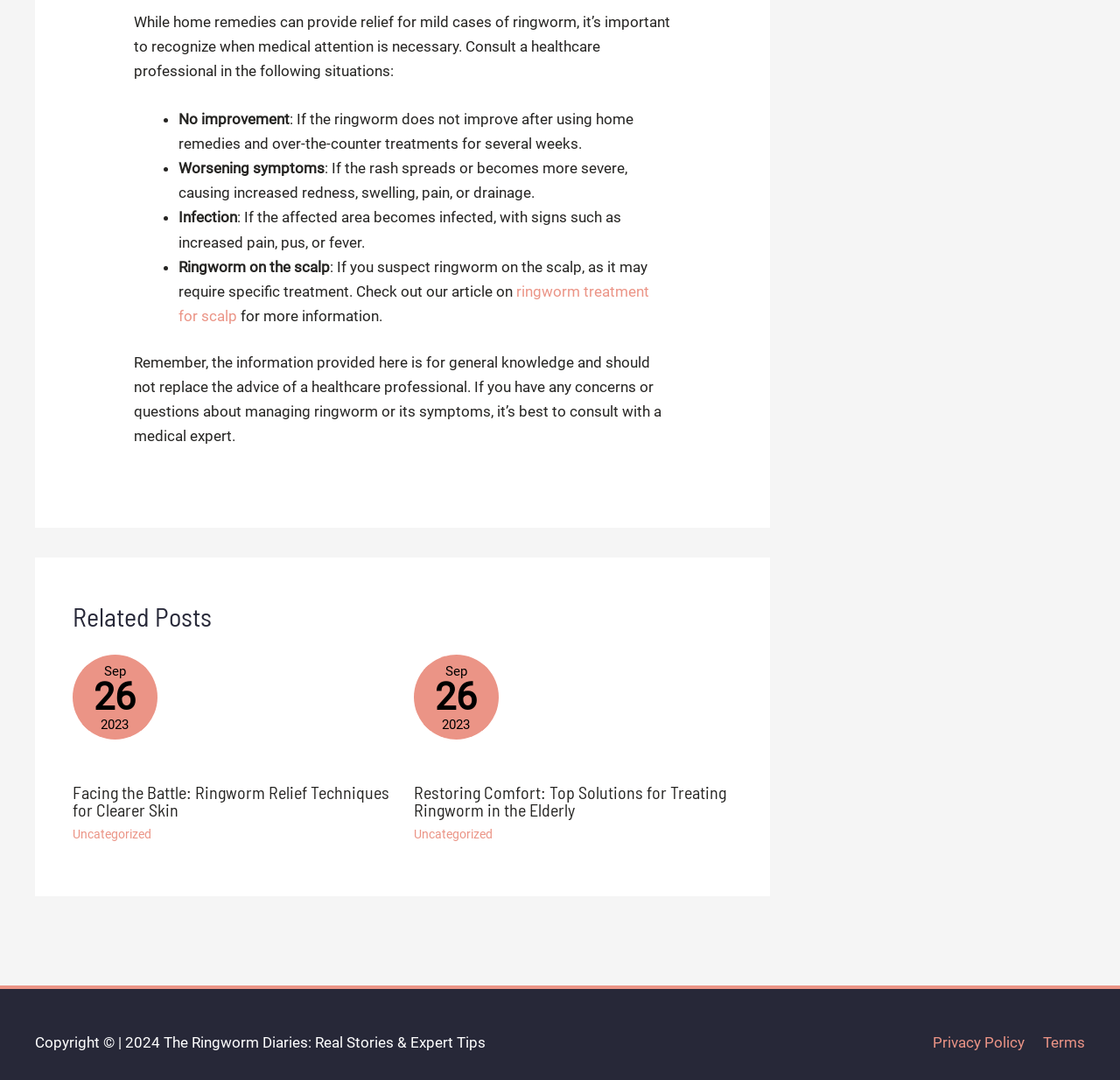What is the name of the website?
Examine the image closely and answer the question with as much detail as possible.

At the bottom of the webpage, there is a text that reads 'The Ringworm Diaries: Real Stories & Expert Tips', indicating that the name of the website is 'The Ringworm Diaries'.